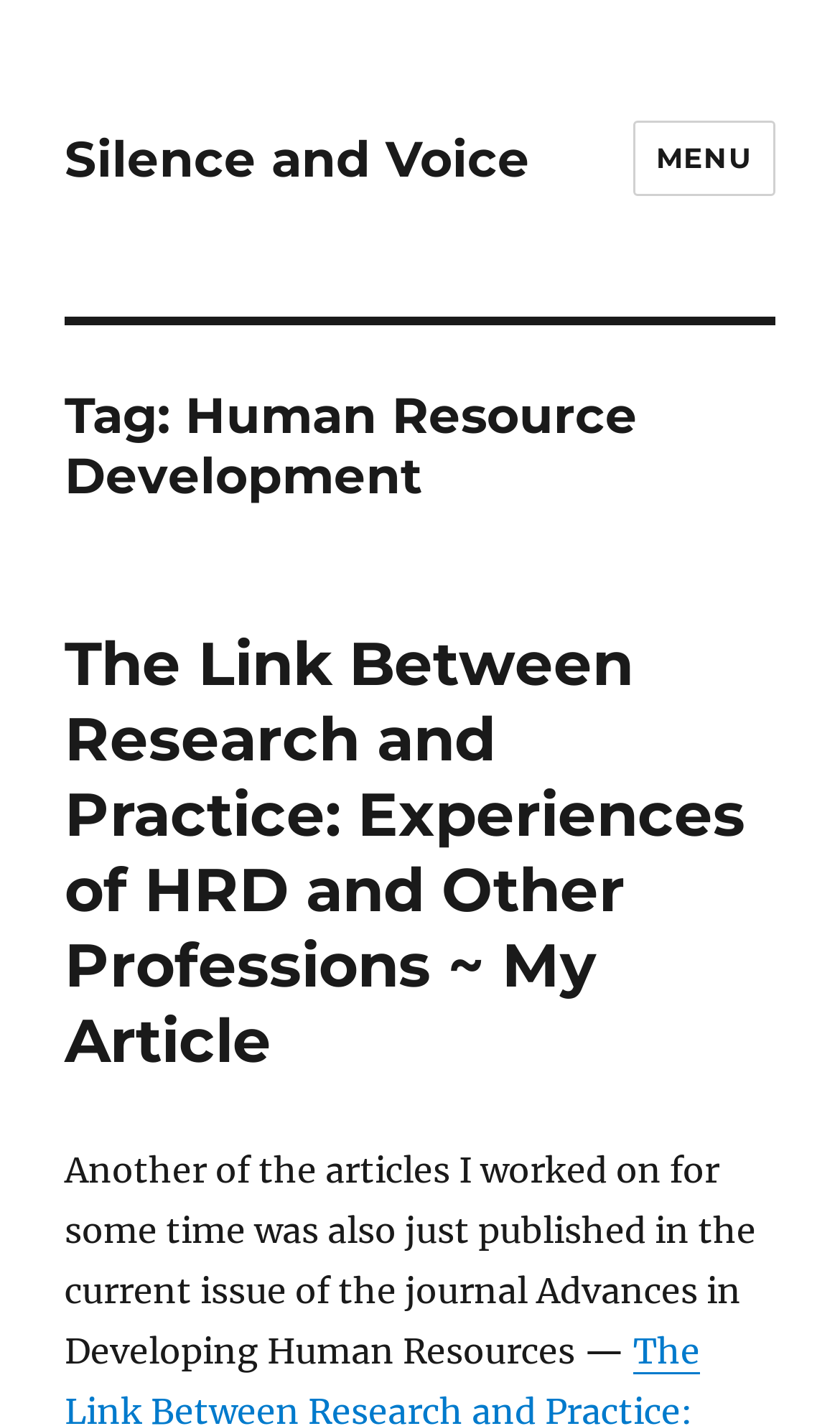Generate a comprehensive caption for the webpage you are viewing.

The webpage is about Human Resource Development, specifically focusing on the connection between research and practice. At the top-left corner, there is a link to "Silence and Voice". Next to it, on the top-right corner, is a "MENU" button that controls the site navigation and social navigation. 

Below the top section, there is a header area that spans the entire width of the page. Within this header, there is a heading that reads "Tag: Human Resource Development". 

Further down, there is another section that contains a heading titled "The Link Between Research and Practice: Experiences of HRD and Other Professions ~ My Article". This heading is accompanied by a link to the same article. 

Below this section, there is a block of text that discusses an article published in the journal Advances in Developing Human Resources, detailing the author's experience working on the article.